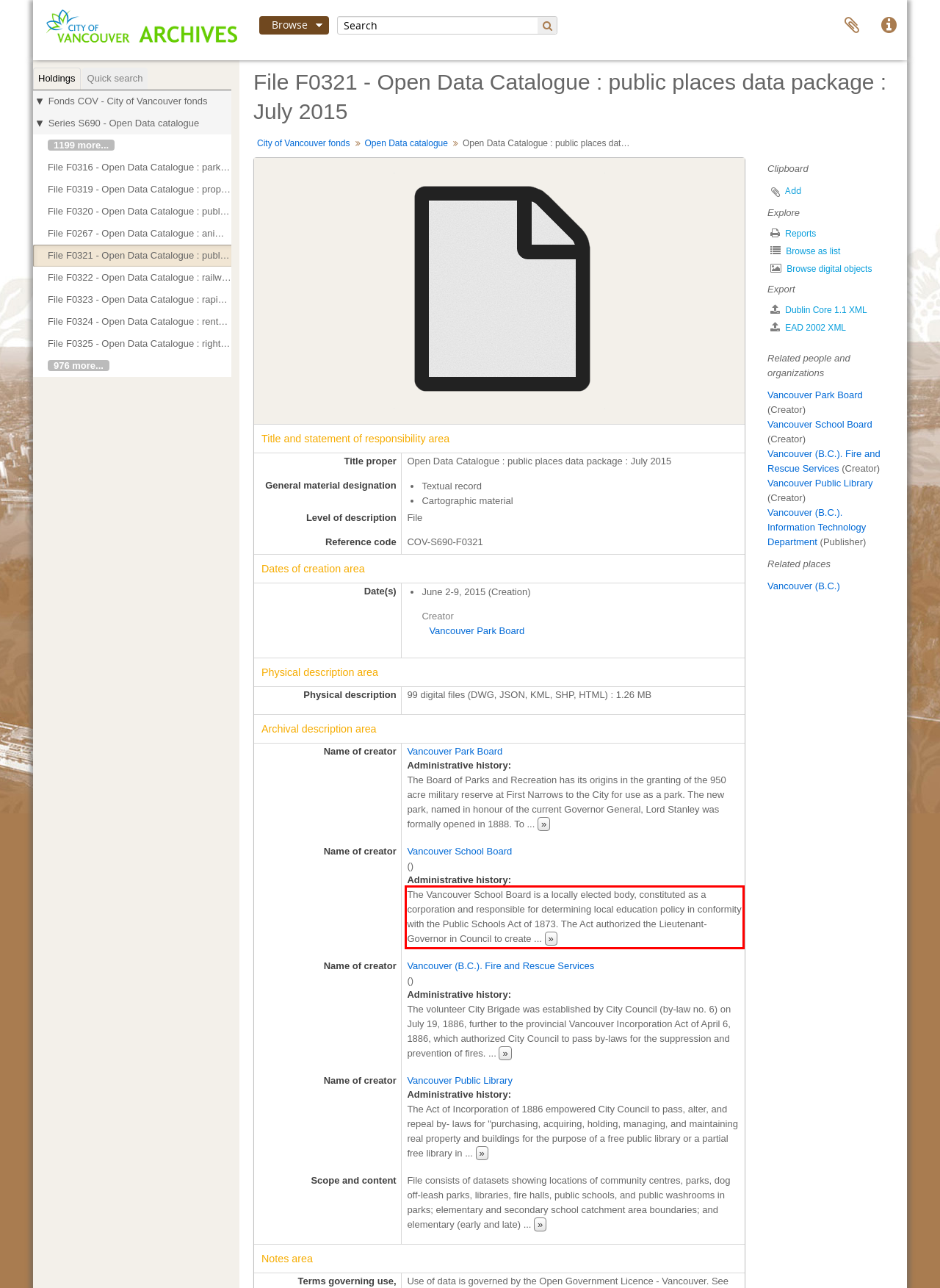Look at the webpage screenshot and recognize the text inside the red bounding box.

The Vancouver School Board is a locally elected body, constituted as a corporation and responsible for determining local education policy in conformity with the Public Schools Act of 1873. The Act authorized the Lieutenant-Governor in Council to create ... »